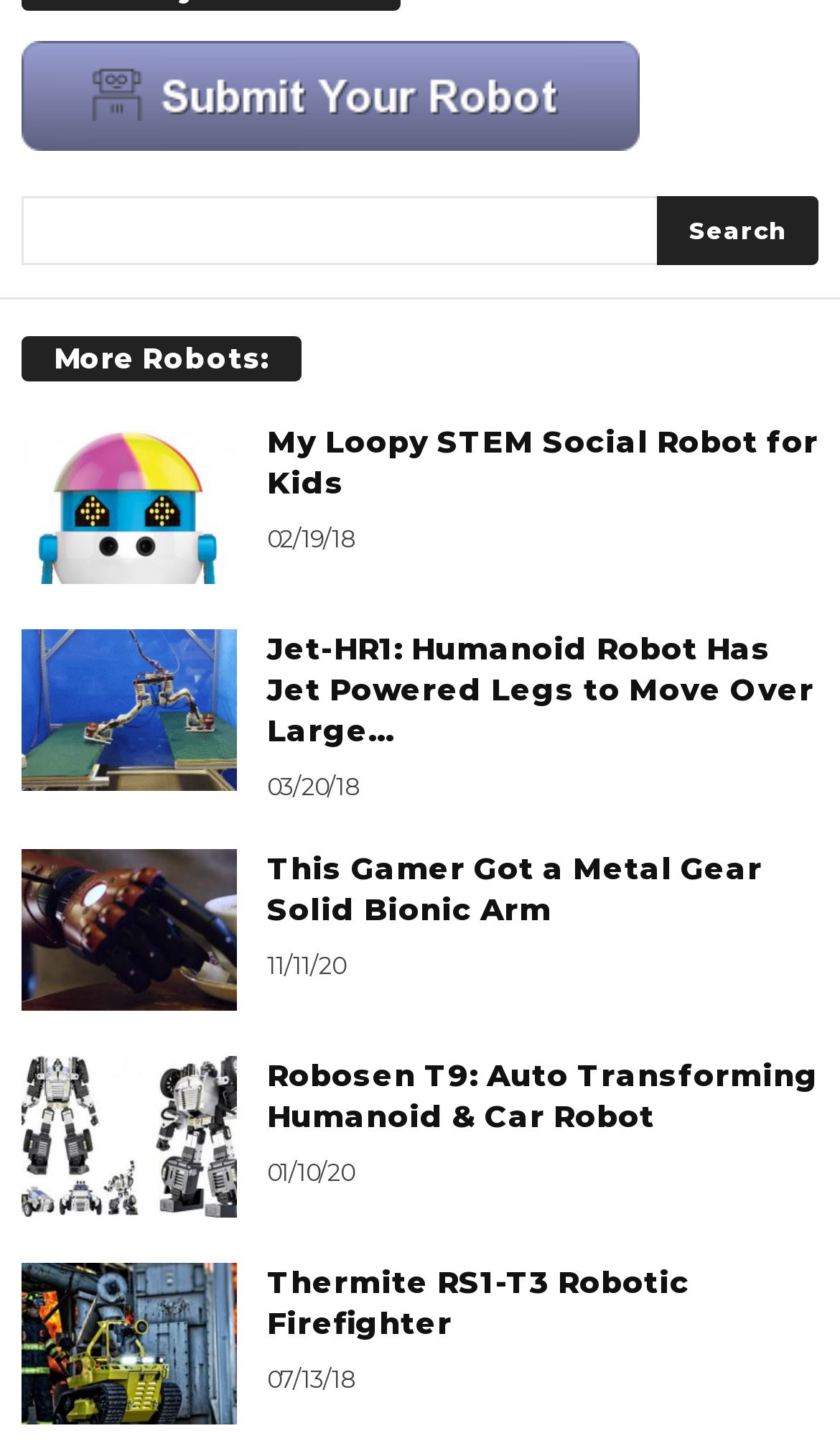Identify the bounding box coordinates of the area you need to click to perform the following instruction: "Visit the page of My Loopy STEM Social Robot for Kids".

[0.026, 0.188, 0.282, 0.3]